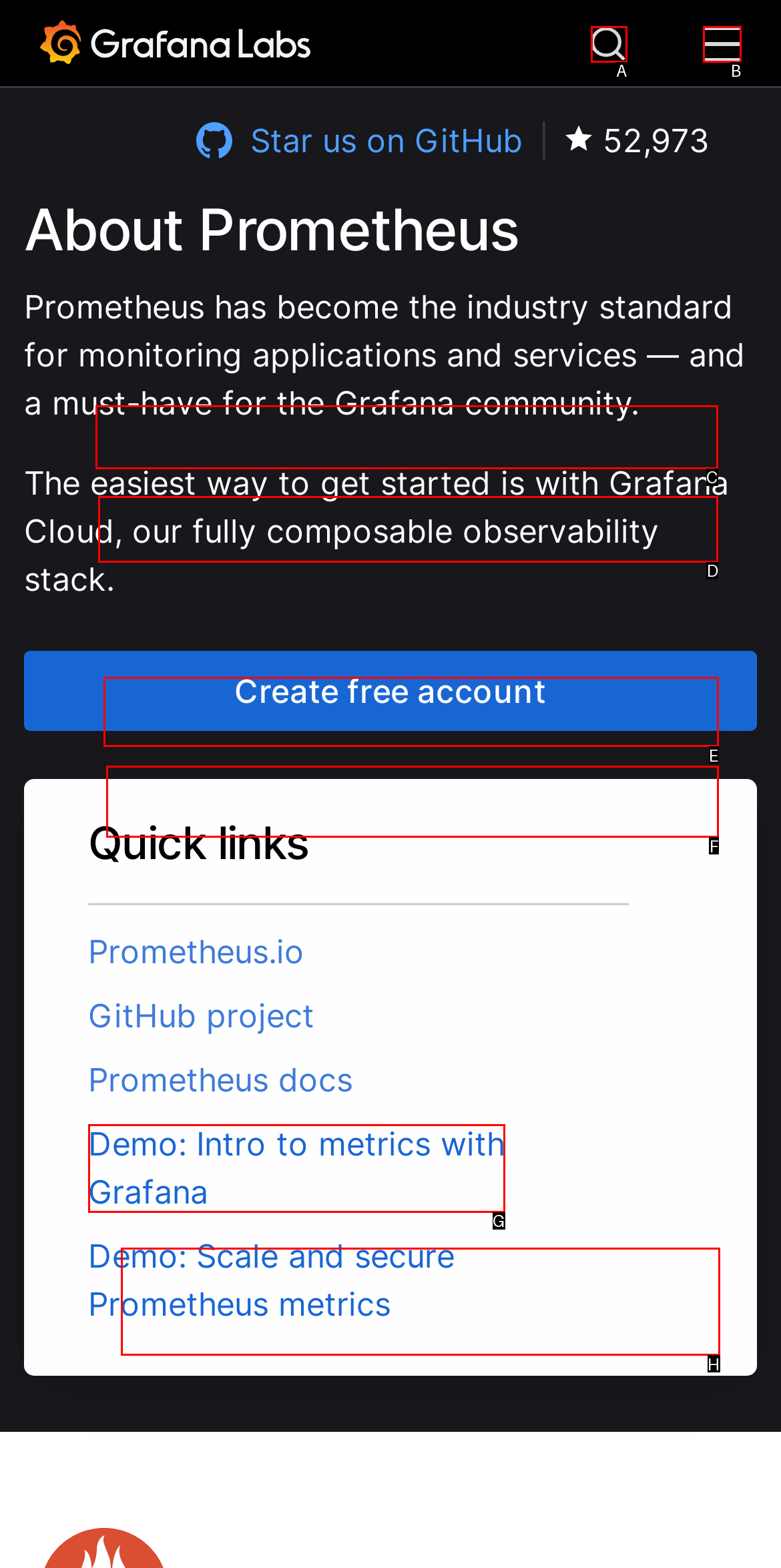Identify the option that corresponds to: The Economy
Respond with the corresponding letter from the choices provided.

None